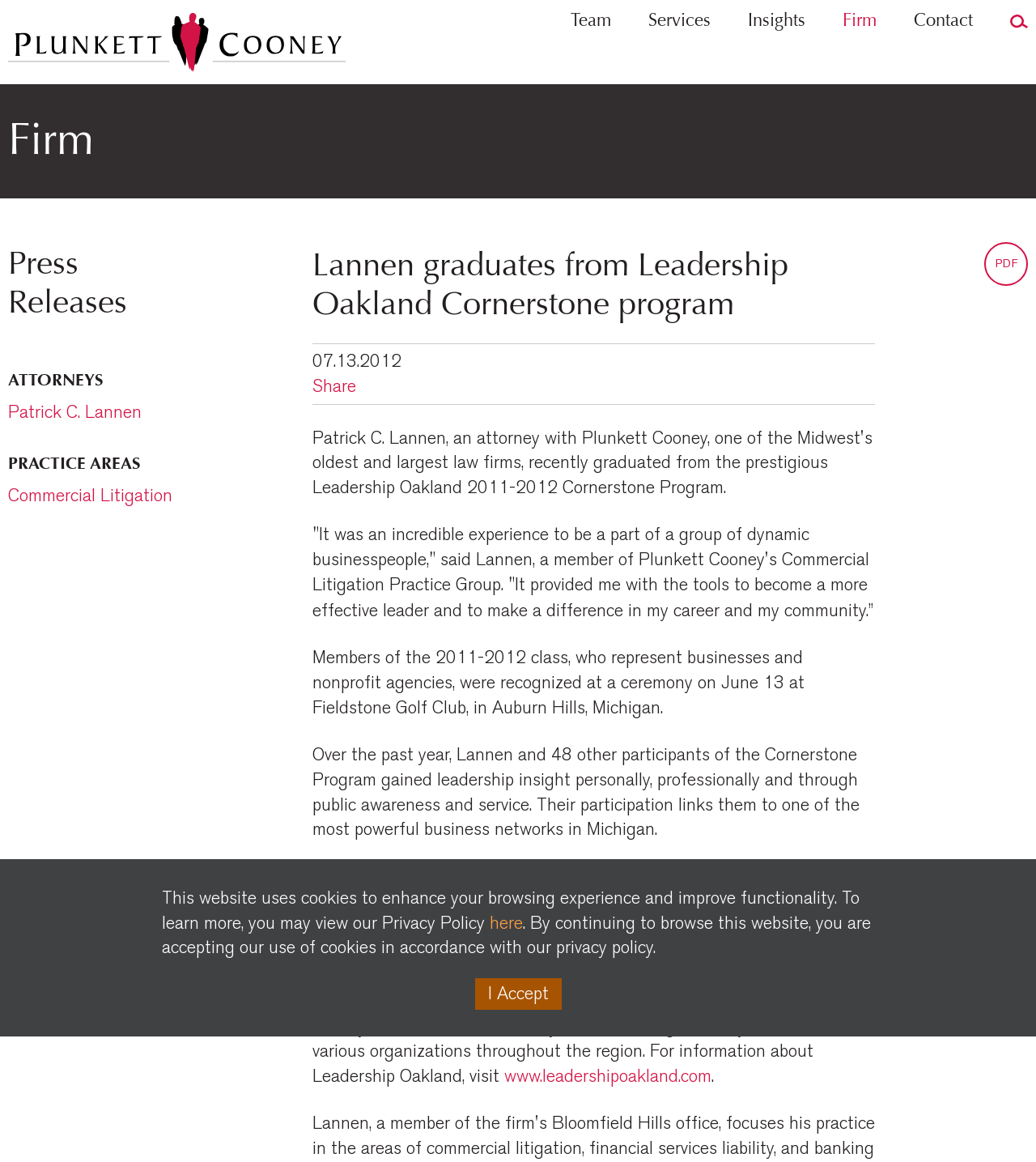Create an elaborate caption for the webpage.

This webpage appears to be a news article or press release from a law firm, Plunkett Cooney. At the top of the page, there is a banner with a cookie policy notification, which includes a link to the firm's privacy policy and an "I Accept" button. Below this, there is a logo image of Plunkett Cooney.

The main navigation menu is located at the top of the page, with links to "Team", "Services", "Insights", "Firm", and "Contact". There is also a search icon at the top right corner of the page.

The main content of the page is divided into two sections. The first section has a heading "Press Releases" and features an article about Patrick C. Lannen, a member of the firm's Commercial Litigation Practice Group, graduating from the Leadership Oakland Cornerstone program. The article includes a date "07.13.2012" and a quote from Lannen. There are also links to share the article and a PDF version of the press release.

The second section has headings "ATTORNEYS" and "PRACTICE AREAS", with links to Patrick C. Lannen and Commercial Litigation, respectively.

Throughout the page, there are several blocks of text that provide more information about the Leadership Oakland Cornerstone program, its mission, and its graduates. There is also a link to the Leadership Oakland website at the bottom of the page.